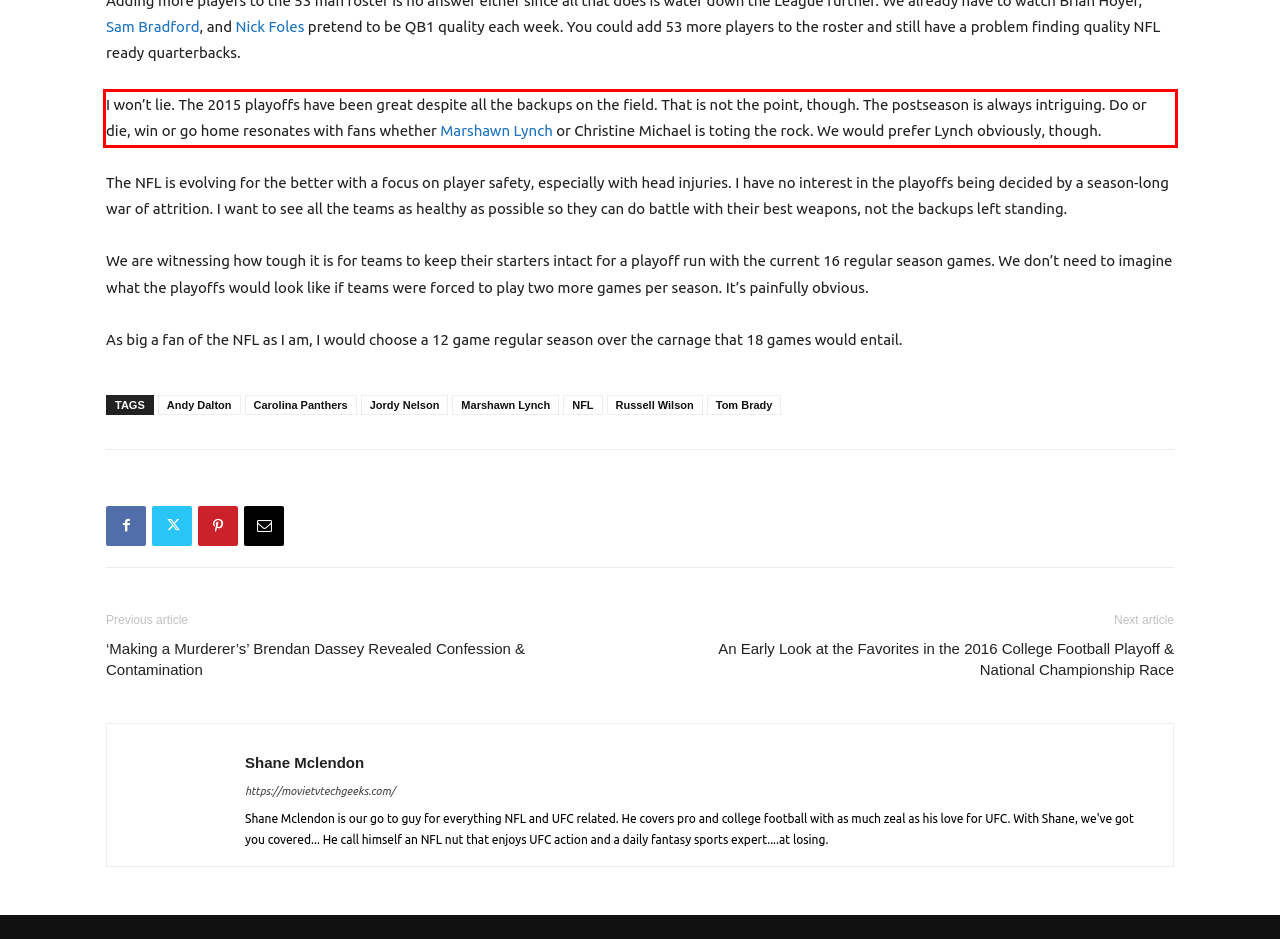Please take the screenshot of the webpage, find the red bounding box, and generate the text content that is within this red bounding box.

I won’t lie. The 2015 playoffs have been great despite all the backups on the field. That is not the point, though. The postseason is always intriguing. Do or die, win or go home resonates with fans whether Marshawn Lynch or Christine Michael is toting the rock. We would prefer Lynch obviously, though.